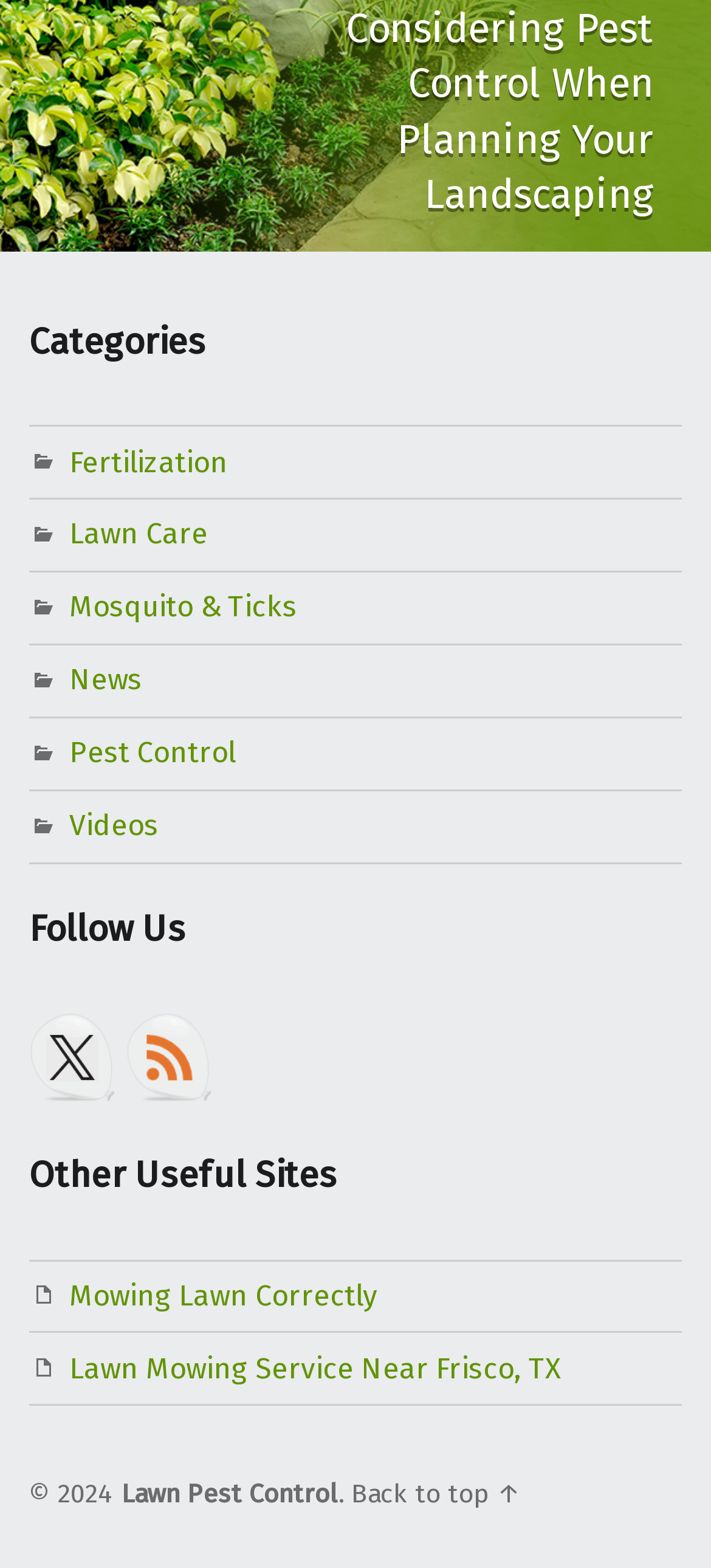How many categories are listed?
Refer to the image and answer the question using a single word or phrase.

7